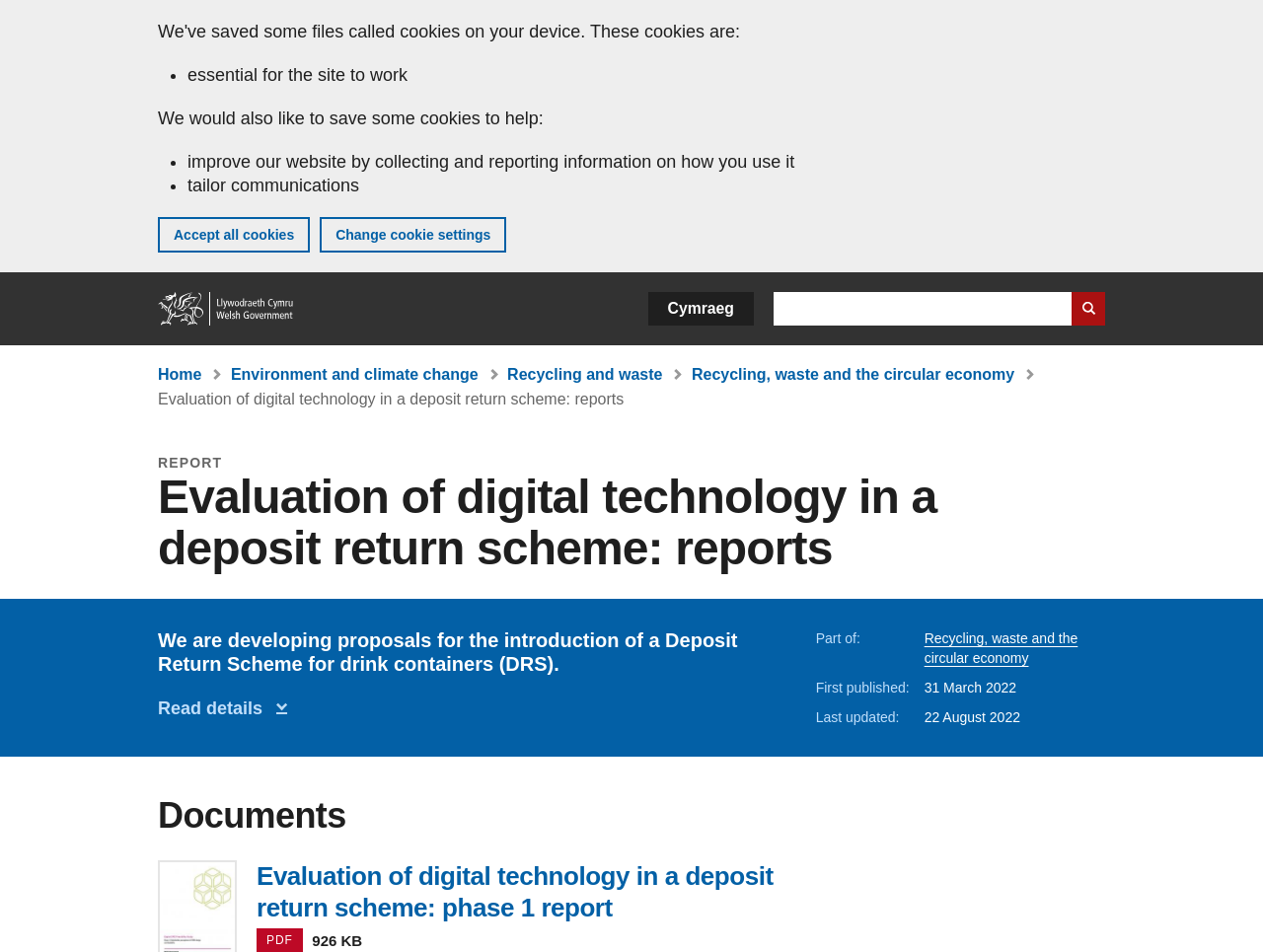Locate the bounding box coordinates of the element that should be clicked to execute the following instruction: "Change cookie settings".

[0.253, 0.228, 0.401, 0.265]